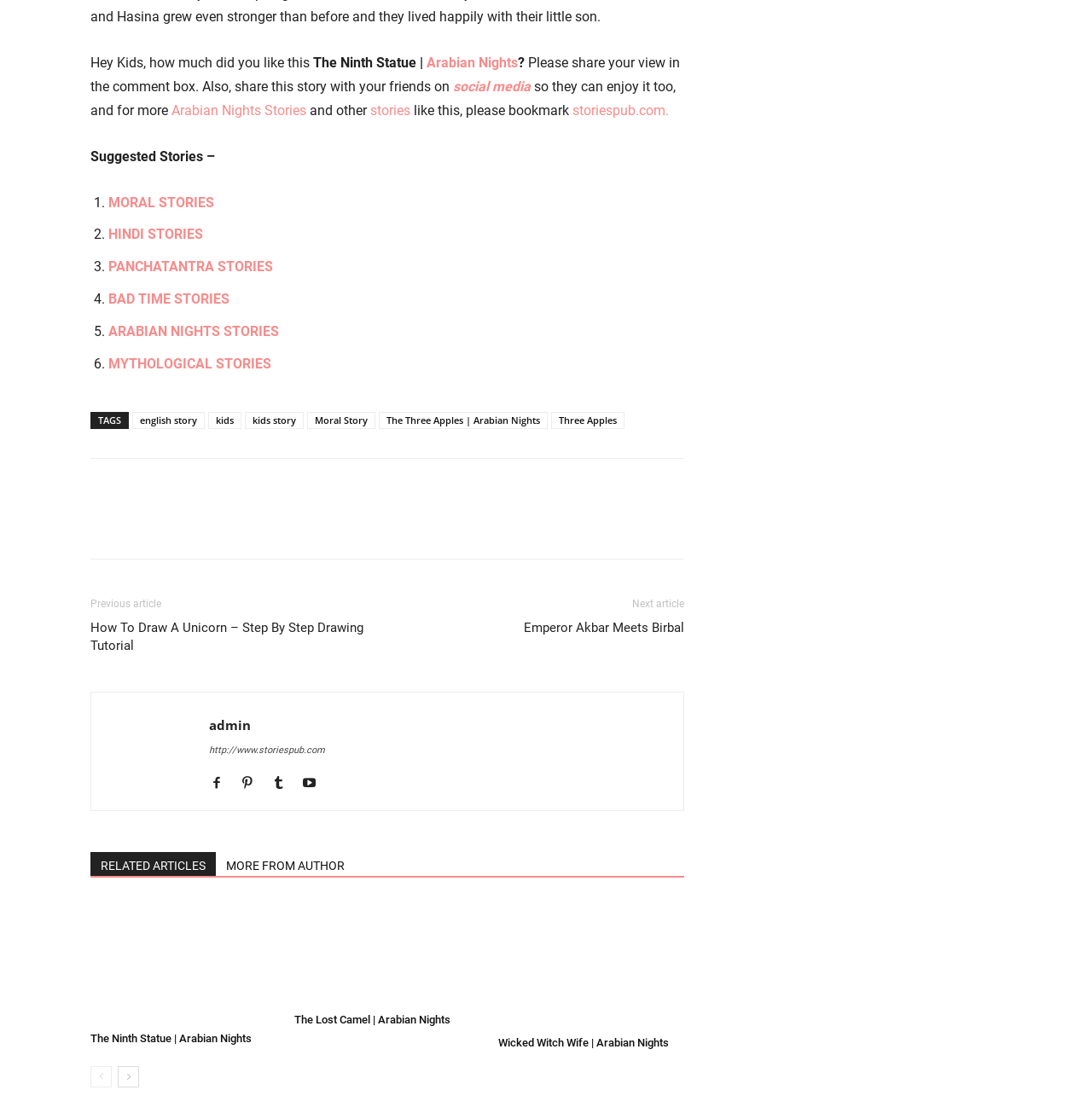Highlight the bounding box coordinates of the element you need to click to perform the following instruction: "View 'The Lost Camel | Arabian Nights' story."

[0.27, 0.91, 0.412, 0.921]